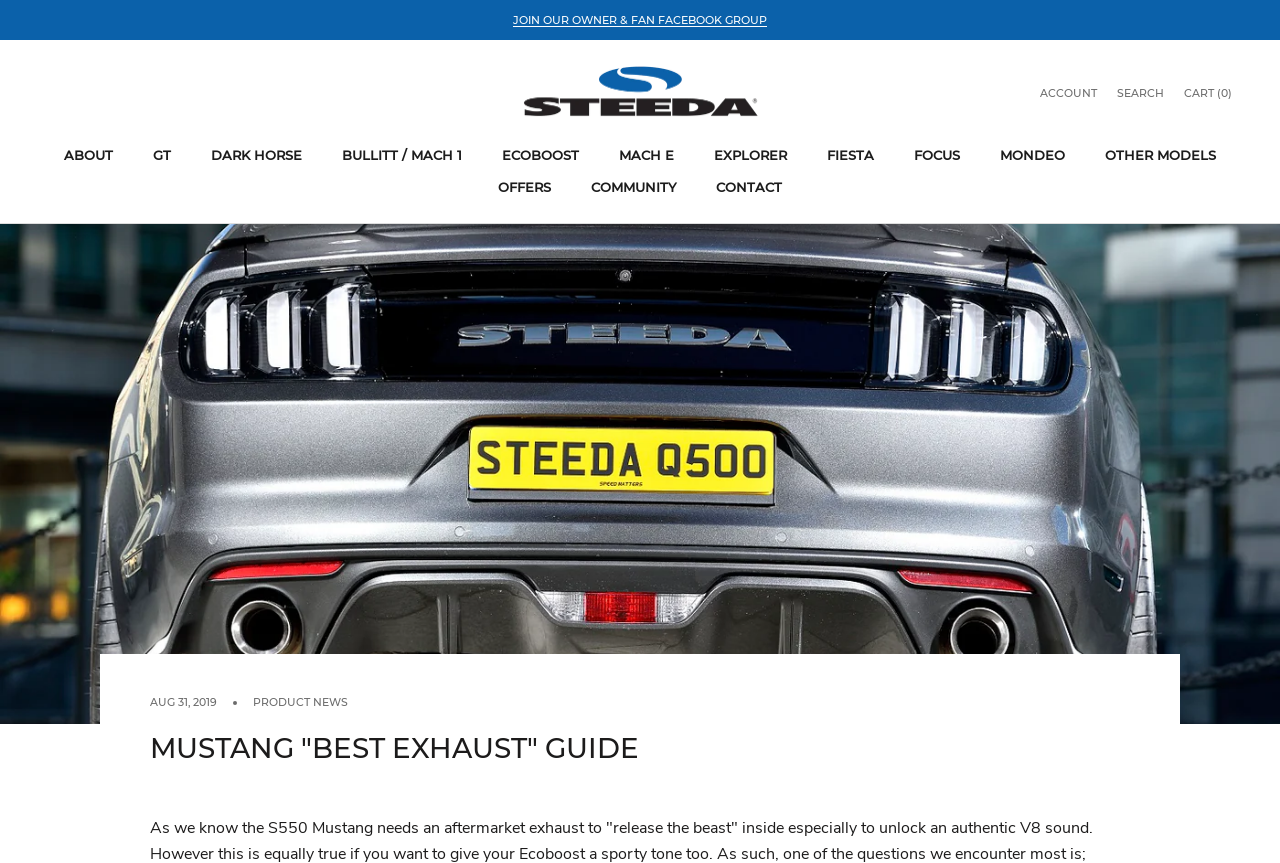Detail the various sections and features present on the webpage.

This webpage is a guide for the "Best Exhaust" for Mustang cars. At the top, there is a complementary section that spans the entire width of the page. Below it, there is a link to join a Facebook group for Mustang owners and fans, positioned near the left side of the page. To the right of this link, there is a link to "SteedaEU".

The primary navigation menu is located on the left side of the page, taking up about a quarter of the page's width. It contains several dropdown menus, each labeled with a different Mustang model, such as "ABOUT", "GT", "DARK HORSE", and others. Each dropdown menu has a disclosure triangle icon next to it.

On the same level as the primary navigation menu, there are three links: "OFFERS", "COMMUNITY", and "CONTACT". These links are positioned near the center of the page.

On the right side of the page, there is a secondary navigation menu that takes up about a quarter of the page's width. It contains links to open an account page, a search function, and a cart.

Below the navigation menus, there is a large image that spans the entire width of the page, likely a picture of a Mustang car. Below the image, there is a timestamp indicating that the content was published on August 31, 2019.

To the right of the timestamp, there is a link to "PRODUCT NEWS". Above the timestamp, there is a heading that reads "MUSTANG 'BEST EXHAUST' GUIDE", which is centered on the page.